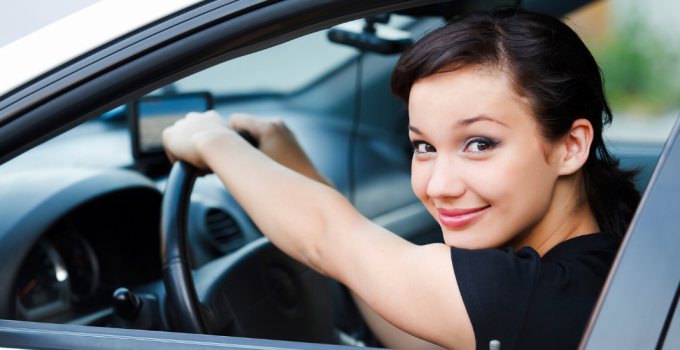Provide a thorough description of the contents of the image.

The image depicts a woman sitting in the driver's seat of a car, smiling radiantly as she grips the steering wheel. Her expression conveys confidence and enjoyment, suggesting a sense of empowerment and joy in driving. The interior of the car is visible behind her, featuring the dashboard and part of the front passenger seat. Natural light enhances the scene, creating a warm atmosphere. This image reflects themes of independence and the thrill of driving, potentially relating to car detailing and maintenance, as indicated by the surrounding context discussing the importance of maintaining a vehicle's appearance and condition.